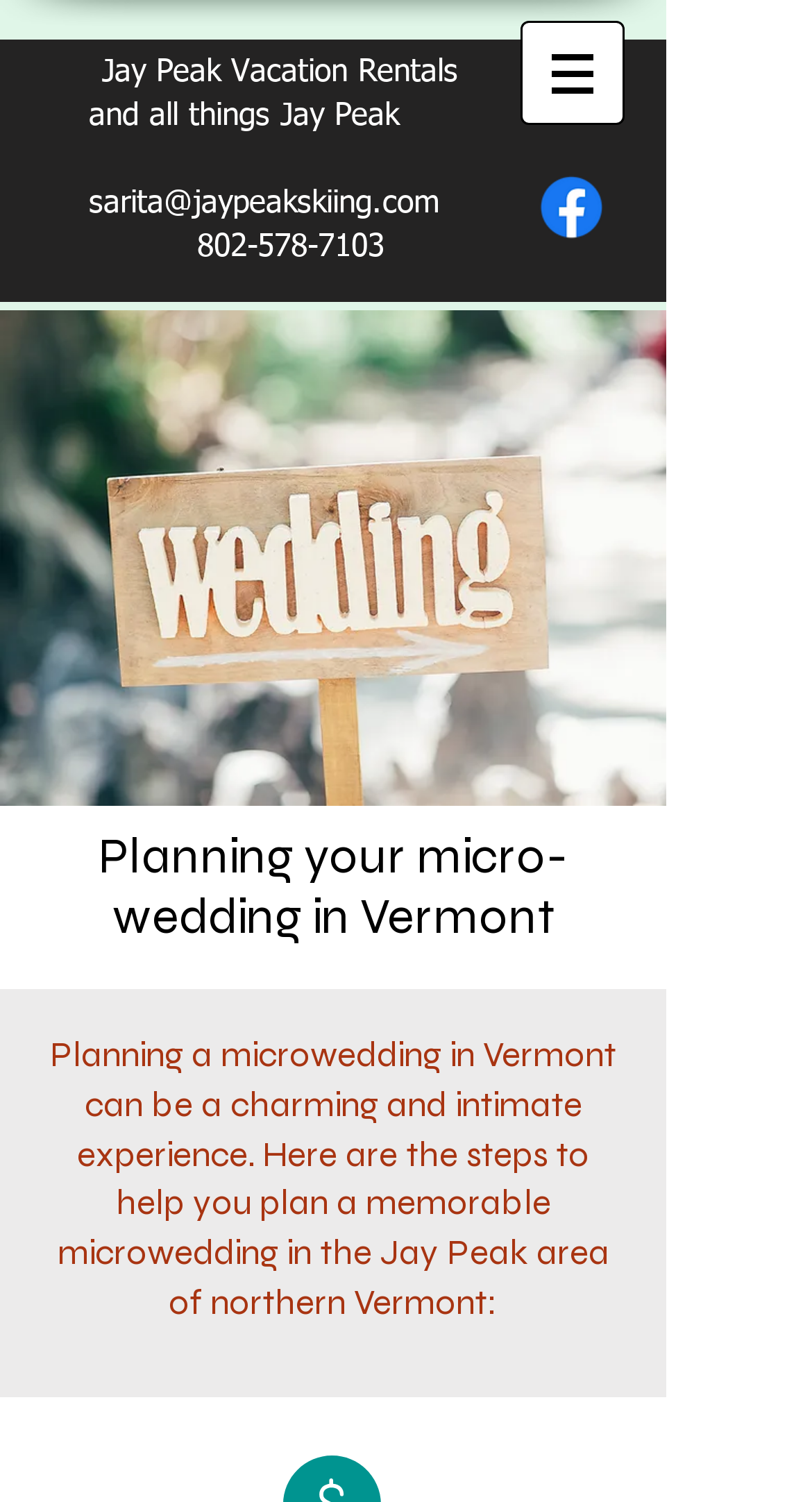Locate the heading on the webpage and return its text.

Planning your micro-wedding in Vermont